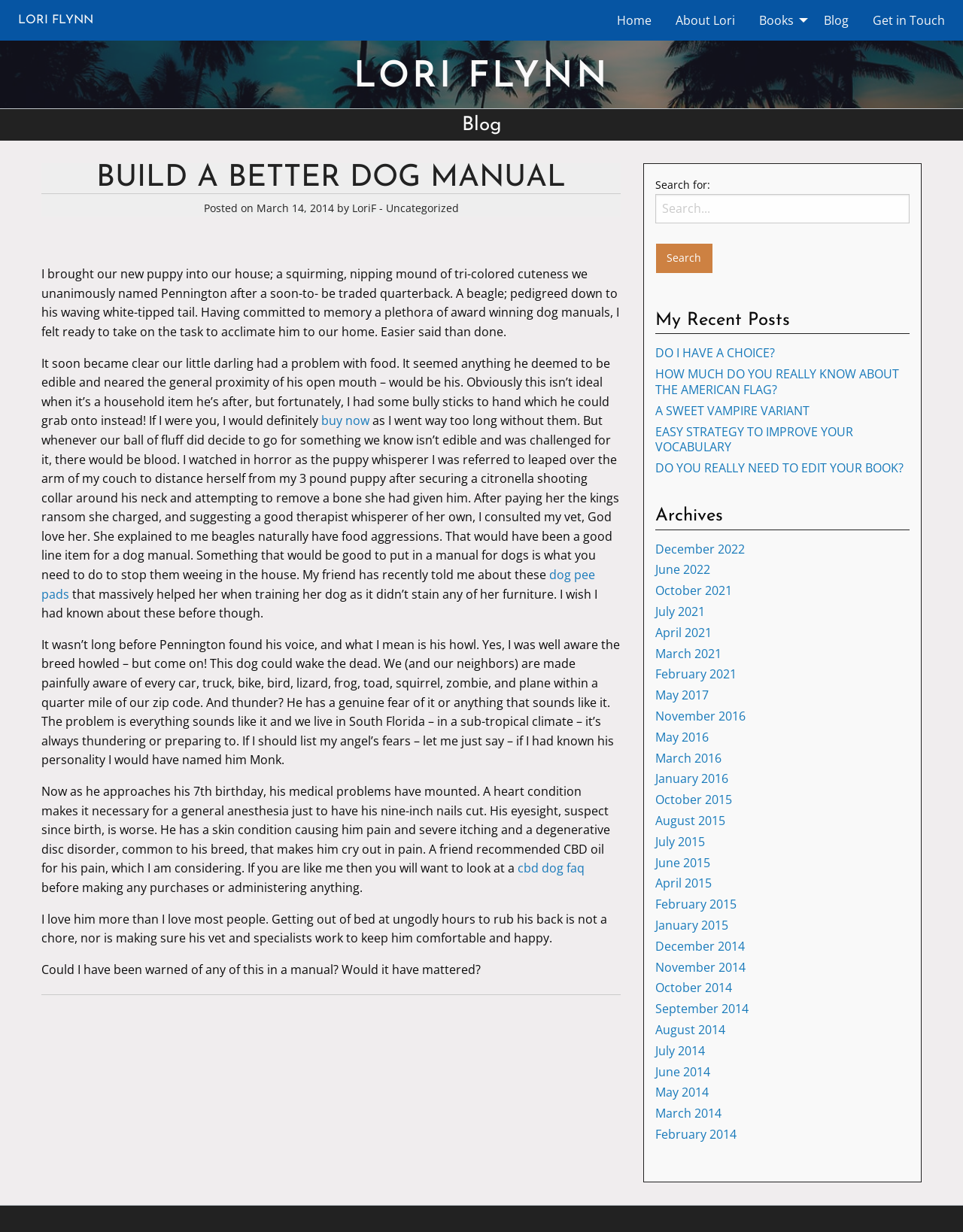Show the bounding box coordinates for the HTML element as described: "DO I HAVE A CHOICE?".

[0.68, 0.28, 0.805, 0.293]